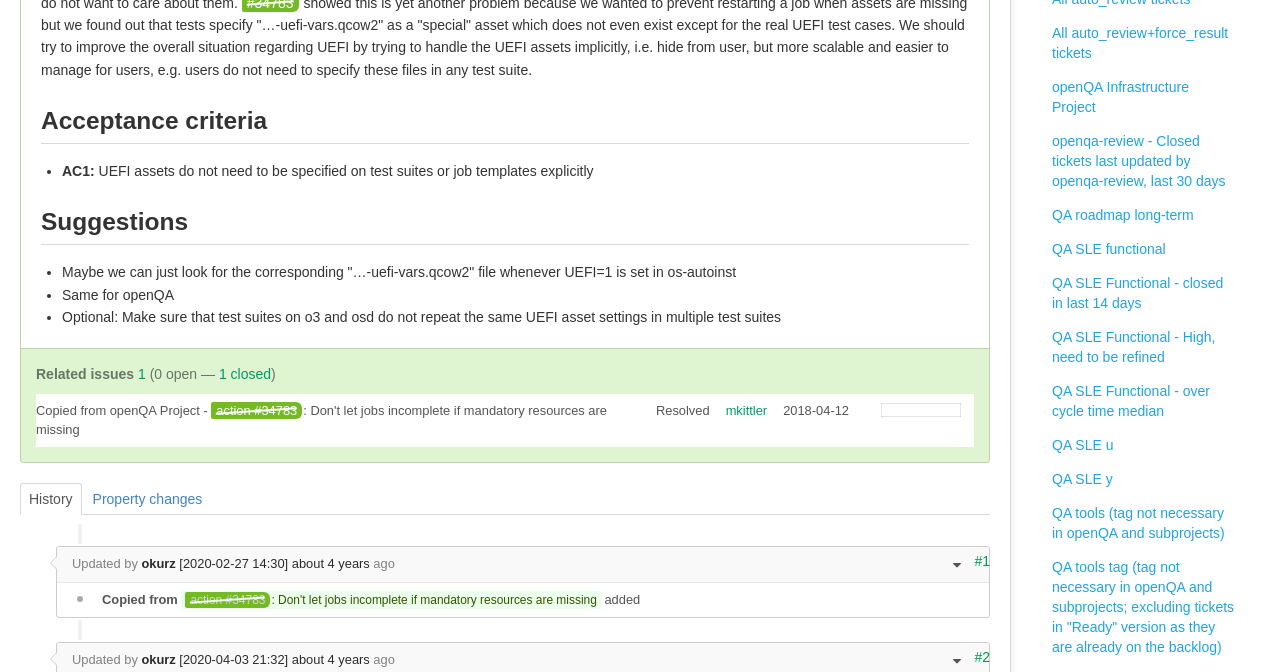Using the provided element description: "Property changes", determine the bounding box coordinates of the corresponding UI element in the screenshot.

[0.065, 0.719, 0.165, 0.767]